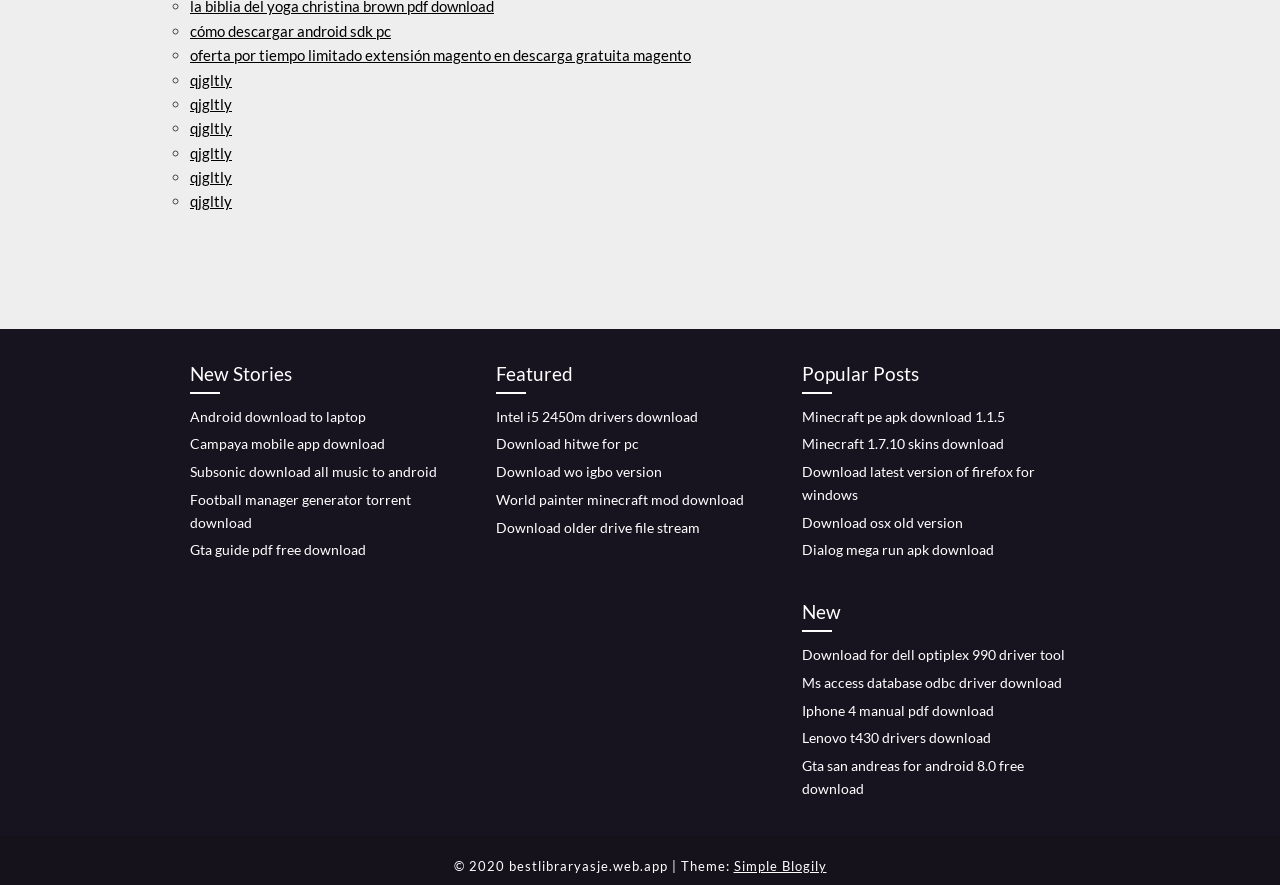Determine the bounding box coordinates for the area that should be clicked to carry out the following instruction: "Check 'Featured'".

[0.388, 0.405, 0.598, 0.445]